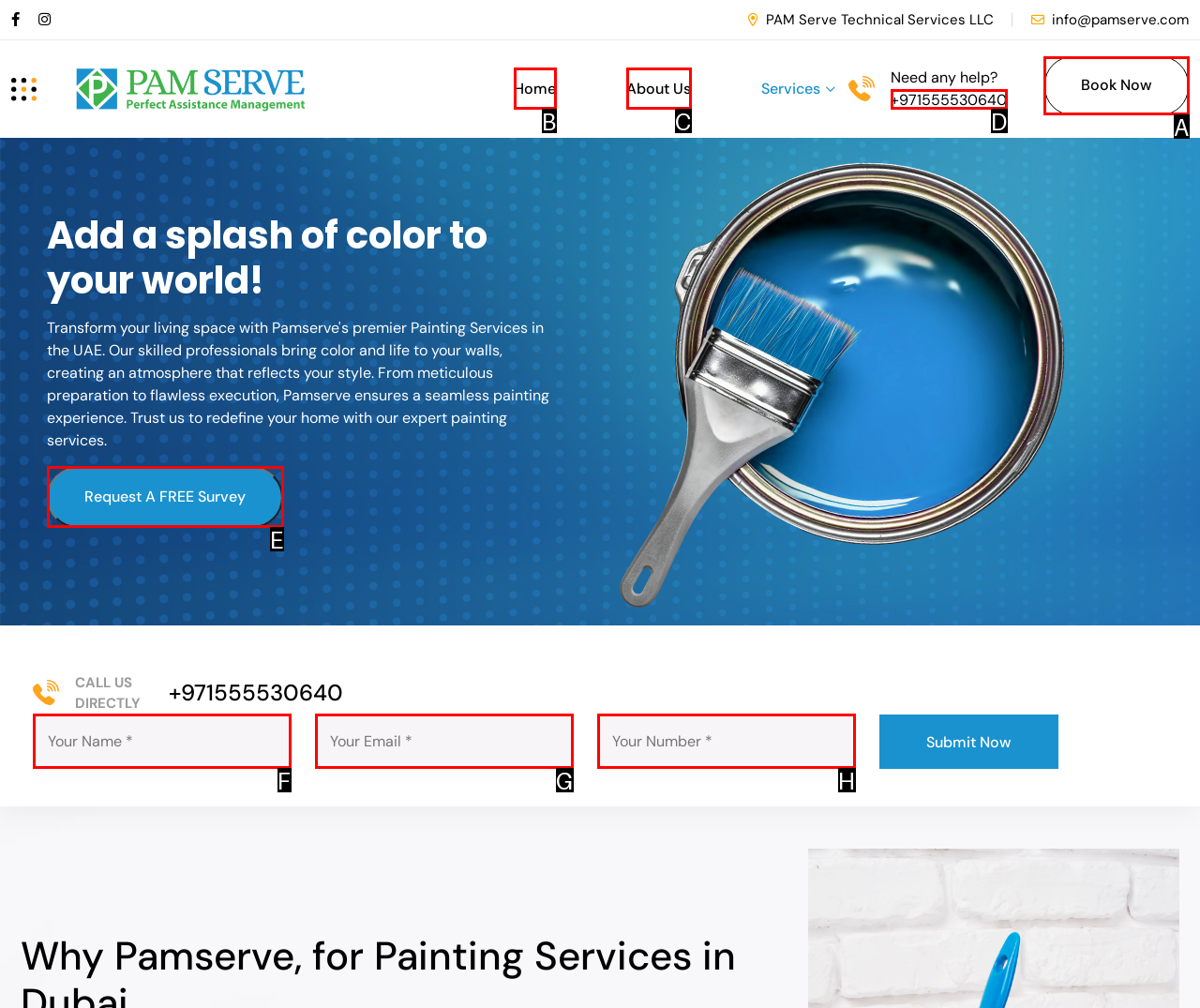From the given choices, which option should you click to complete this task: Book now? Answer with the letter of the correct option.

A